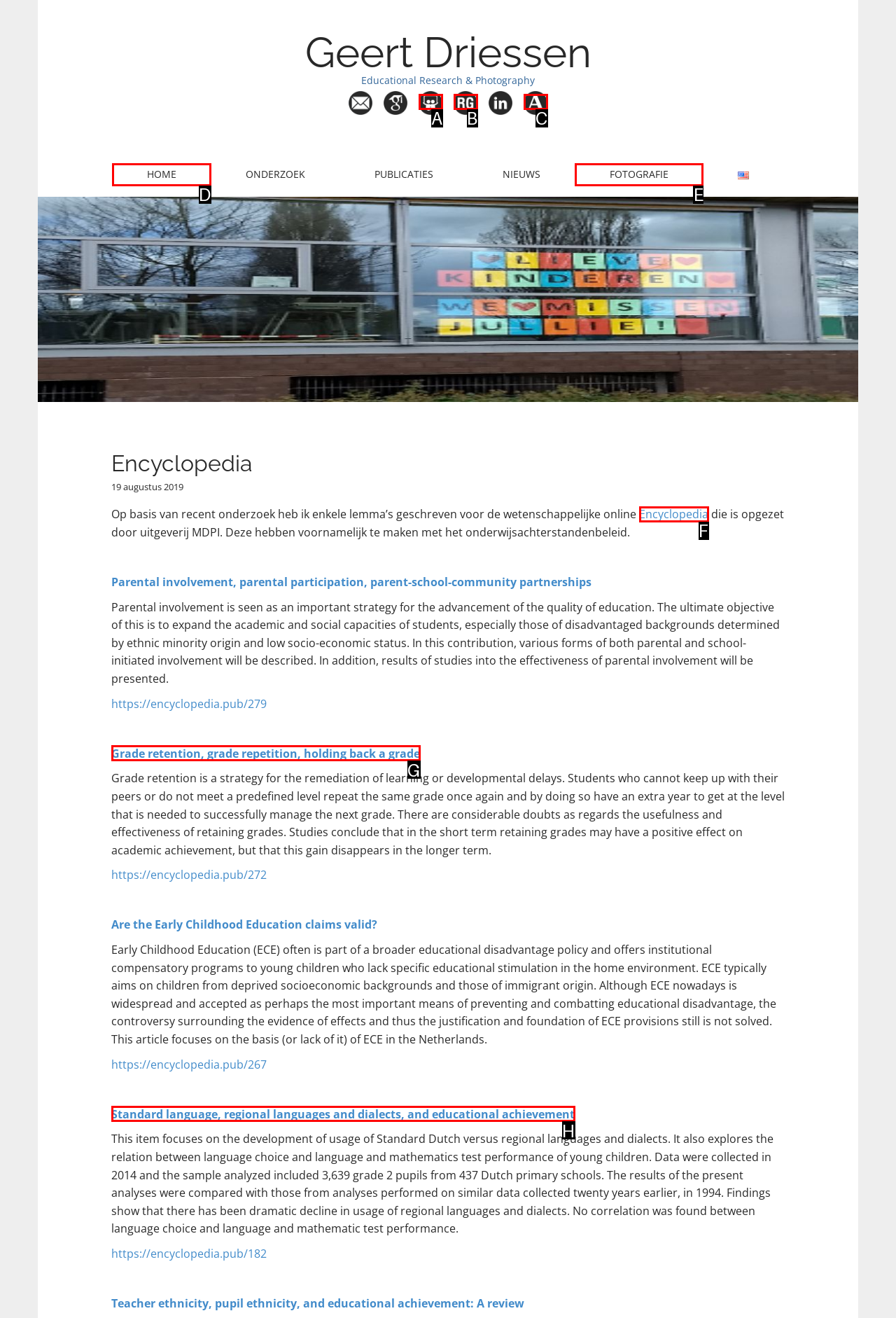Which HTML element fits the description: title="Slideshare"? Respond with the letter of the appropriate option directly.

A